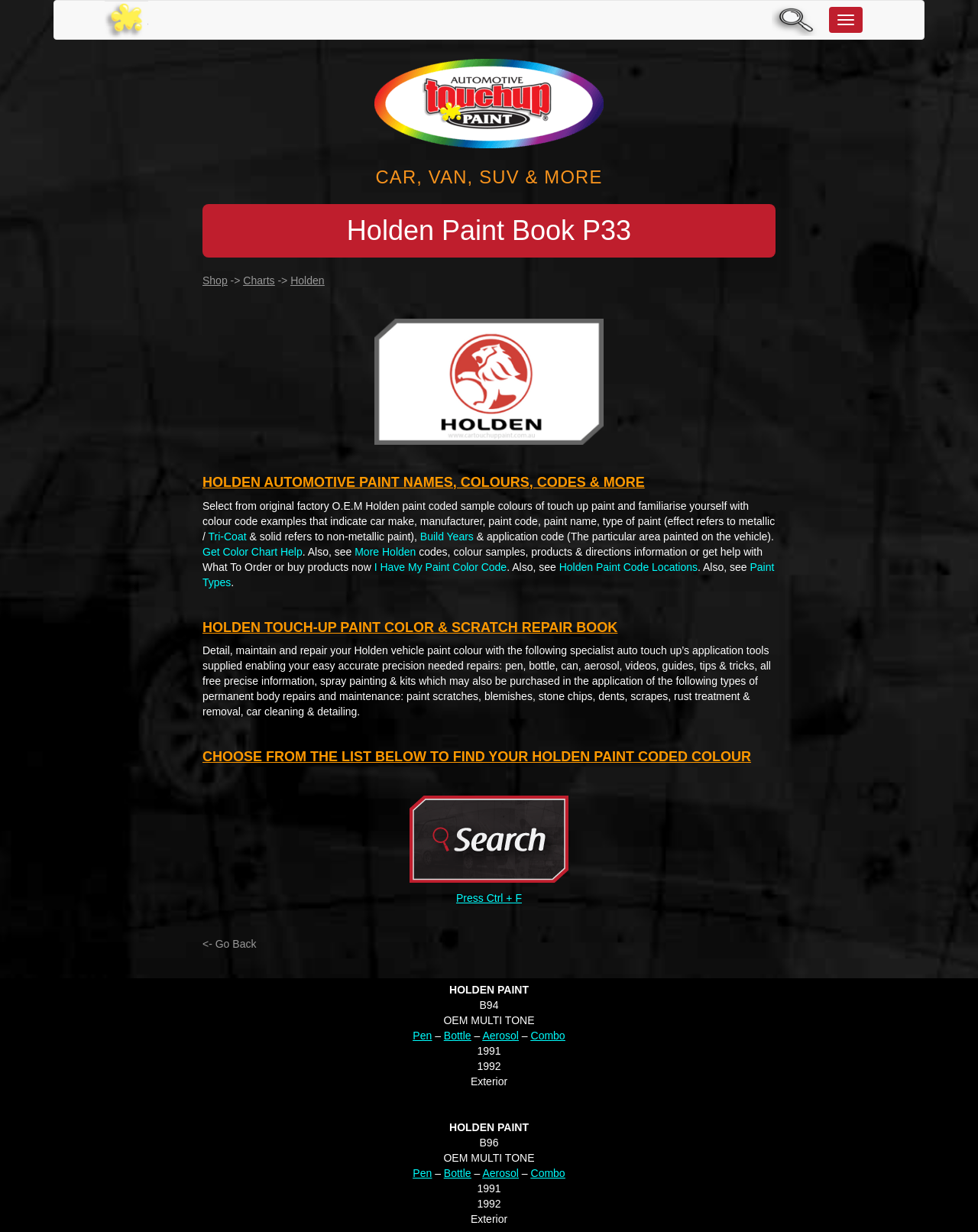Please determine and provide the text content of the webpage's heading.

Holden Paint Book P33